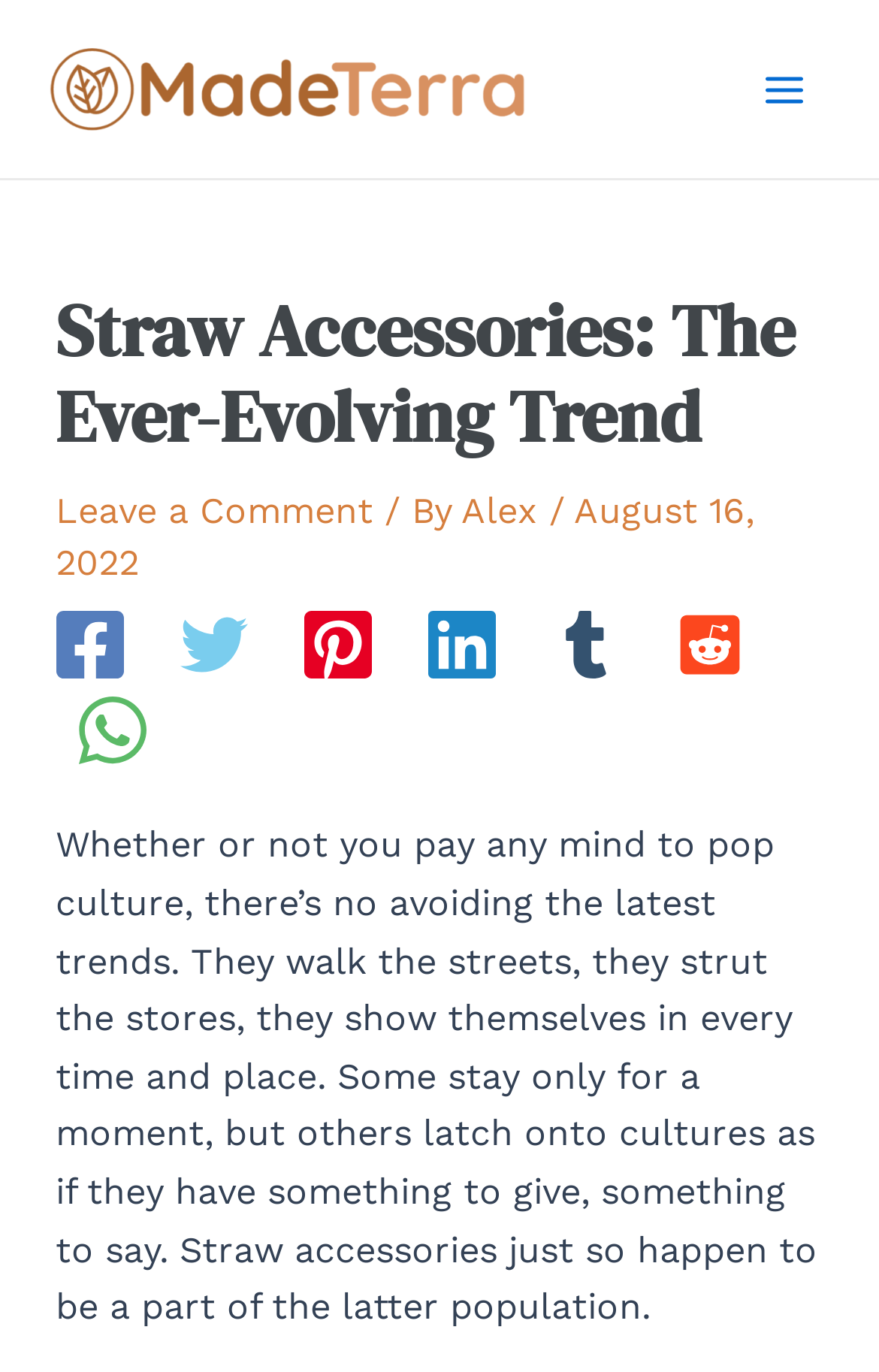Please extract the primary headline from the webpage.

Straw Accessories: The Ever-Evolving Trend